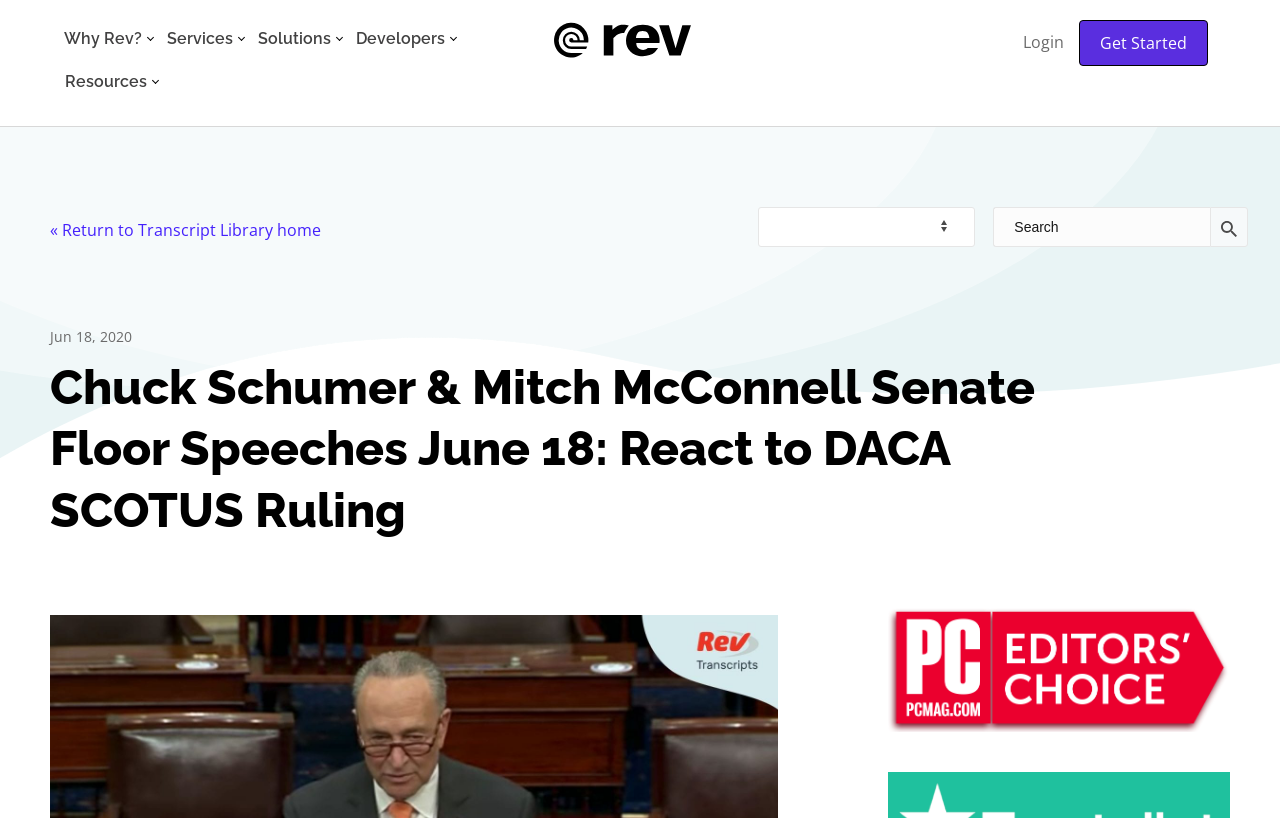Identify the first-level heading on the webpage and generate its text content.

Chuck Schumer & Mitch McConnell Senate Floor Speeches June 18: React to DACA SCOTUS Ruling